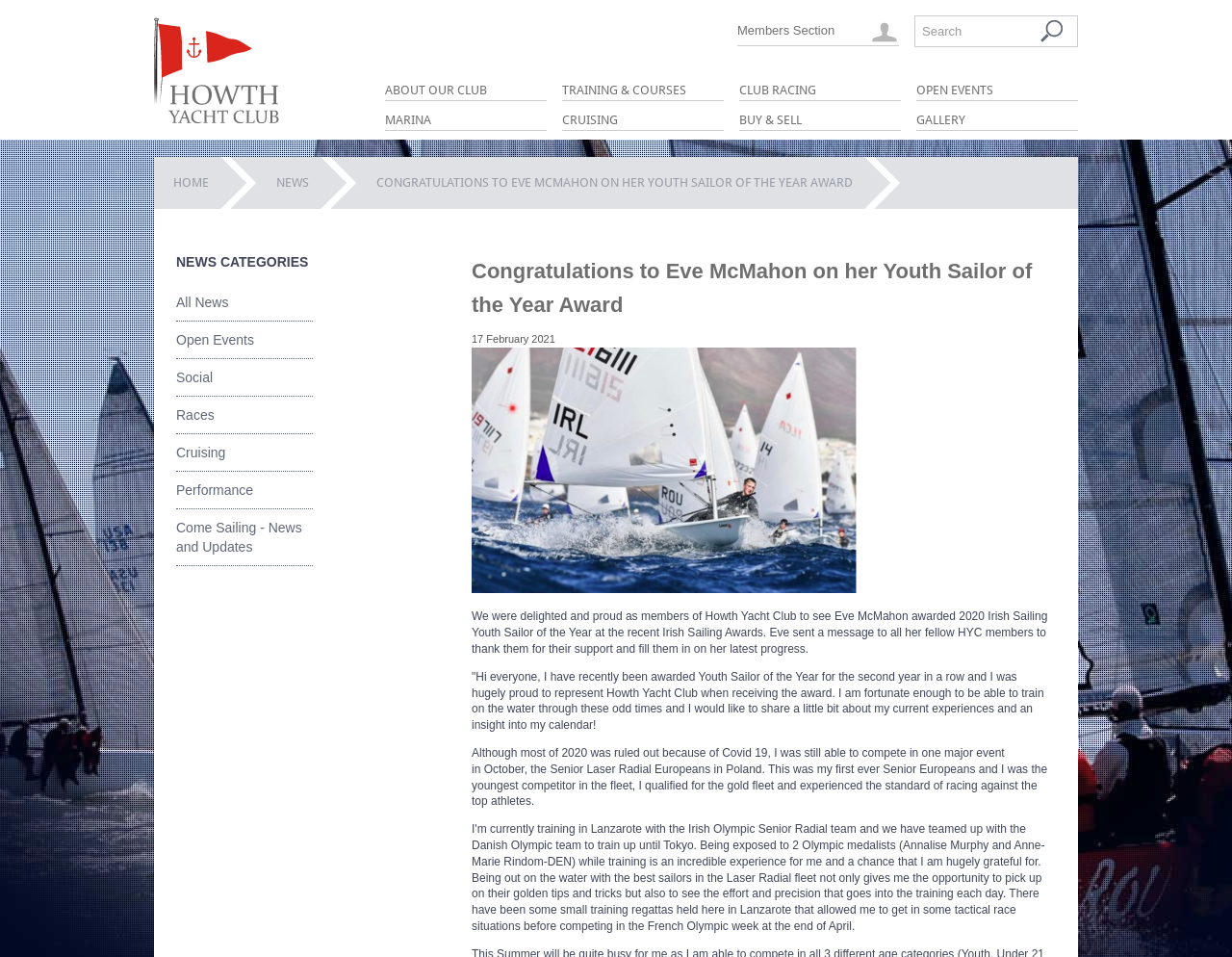Identify the bounding box coordinates for the region of the element that should be clicked to carry out the instruction: "View the gallery". The bounding box coordinates should be four float numbers between 0 and 1, i.e., [left, top, right, bottom].

[0.744, 0.116, 0.875, 0.137]